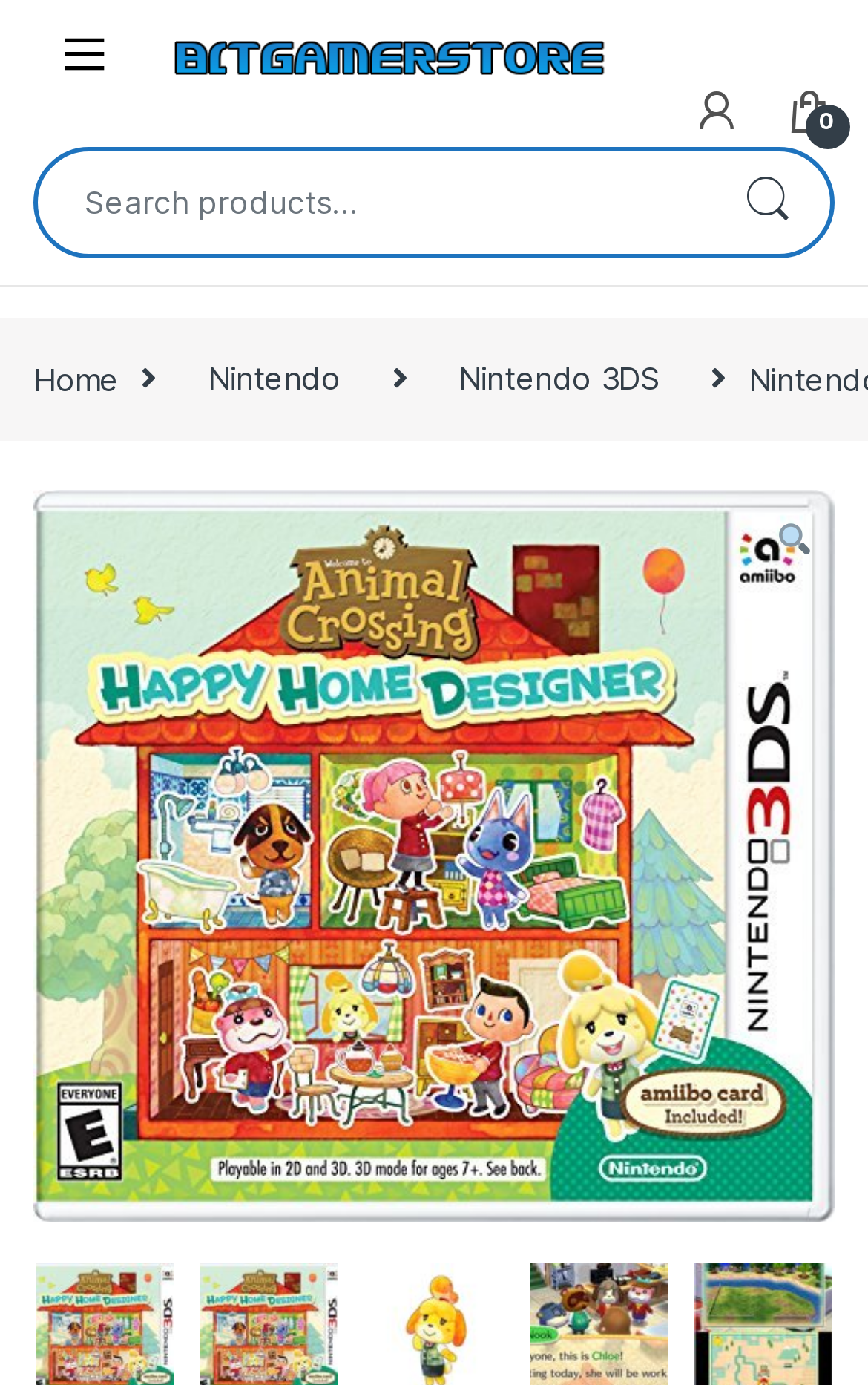Please determine the bounding box coordinates of the element to click in order to execute the following instruction: "Explore tags". The coordinates should be four float numbers between 0 and 1, specified as [left, top, right, bottom].

None